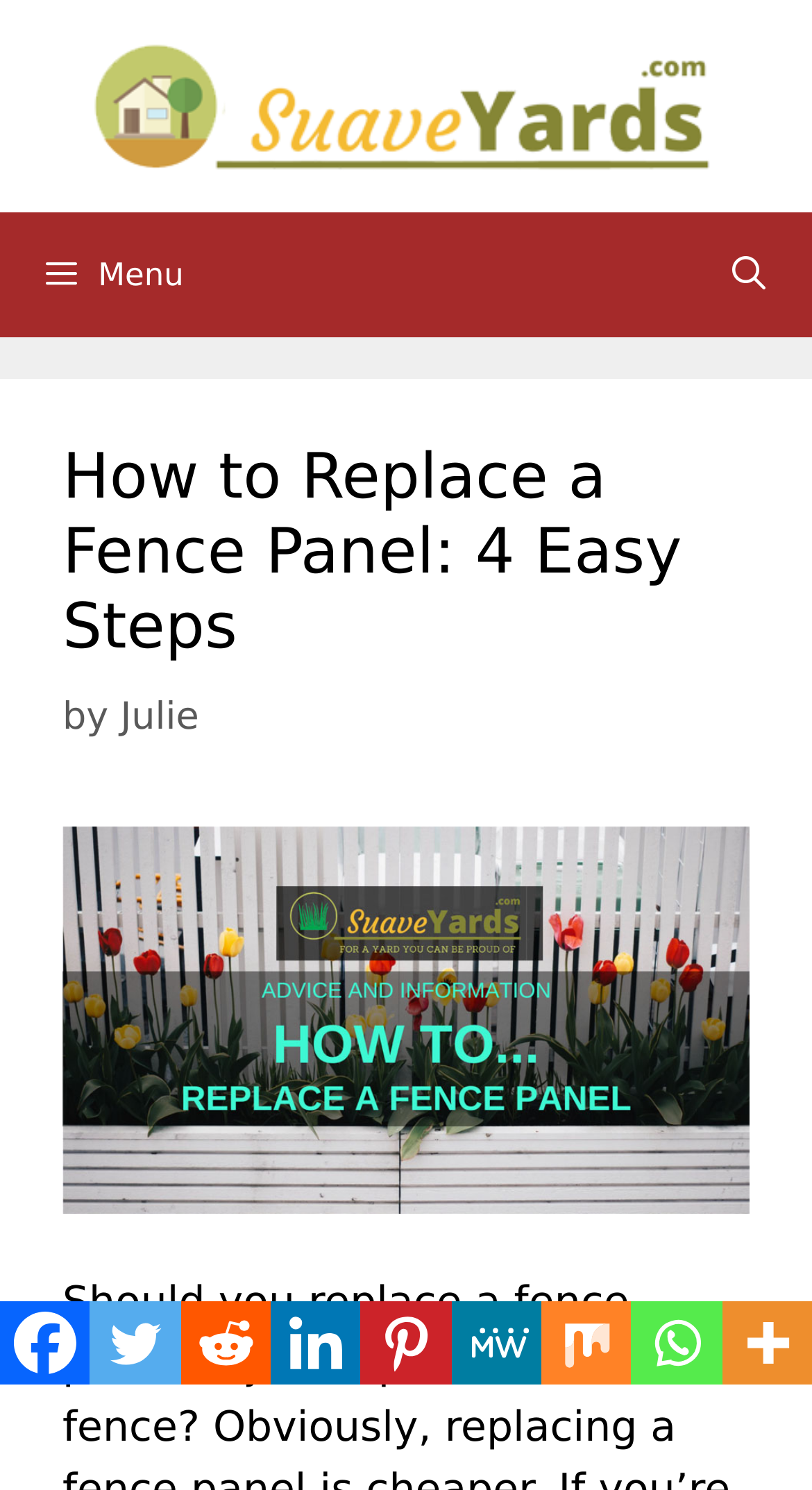Produce a meticulous description of the webpage.

The webpage is about replacing a fence panel, with a clear and concise guide in four easy steps. At the top, there is a banner with the site's name, SuaveYards.com, accompanied by an image of the logo. Below the banner, a navigation menu is located, featuring a search bar and a menu button.

The main content area is divided into sections, with a heading that reads "How to Replace a Fence Panel: 4 Easy Steps" at the top. Below the heading, there is a byline indicating the author, Julie. A large image related to replacing a fence panel is placed below the byline, taking up most of the width of the content area.

At the bottom of the page, there are social media links, including Facebook, Twitter, Reddit, and more, allowing users to share the content on various platforms. These links are arranged horizontally, taking up the full width of the page.